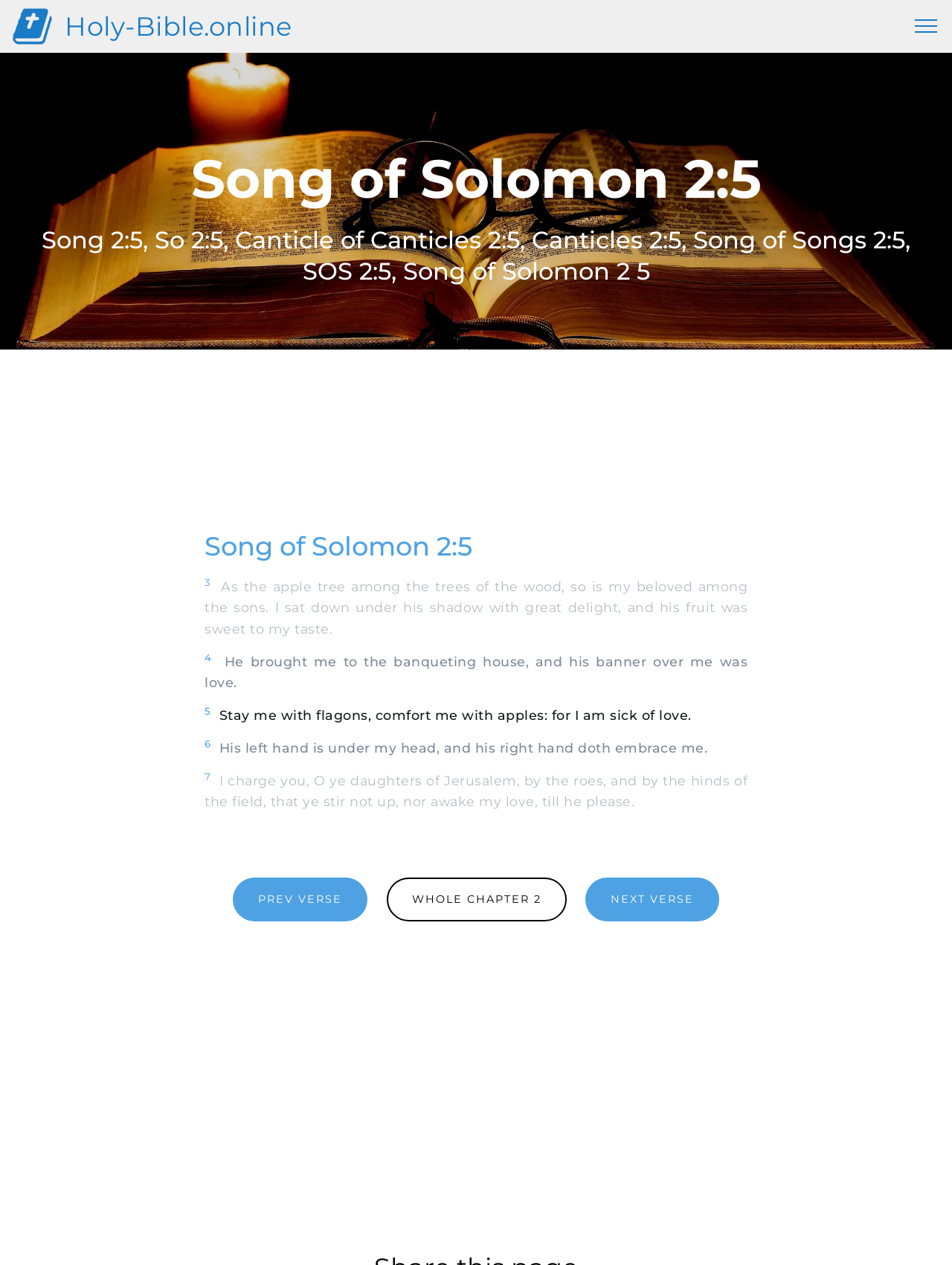Please identify the coordinates of the bounding box for the clickable region that will accomplish this instruction: "go to the NEXT VERSE".

[0.615, 0.694, 0.756, 0.729]